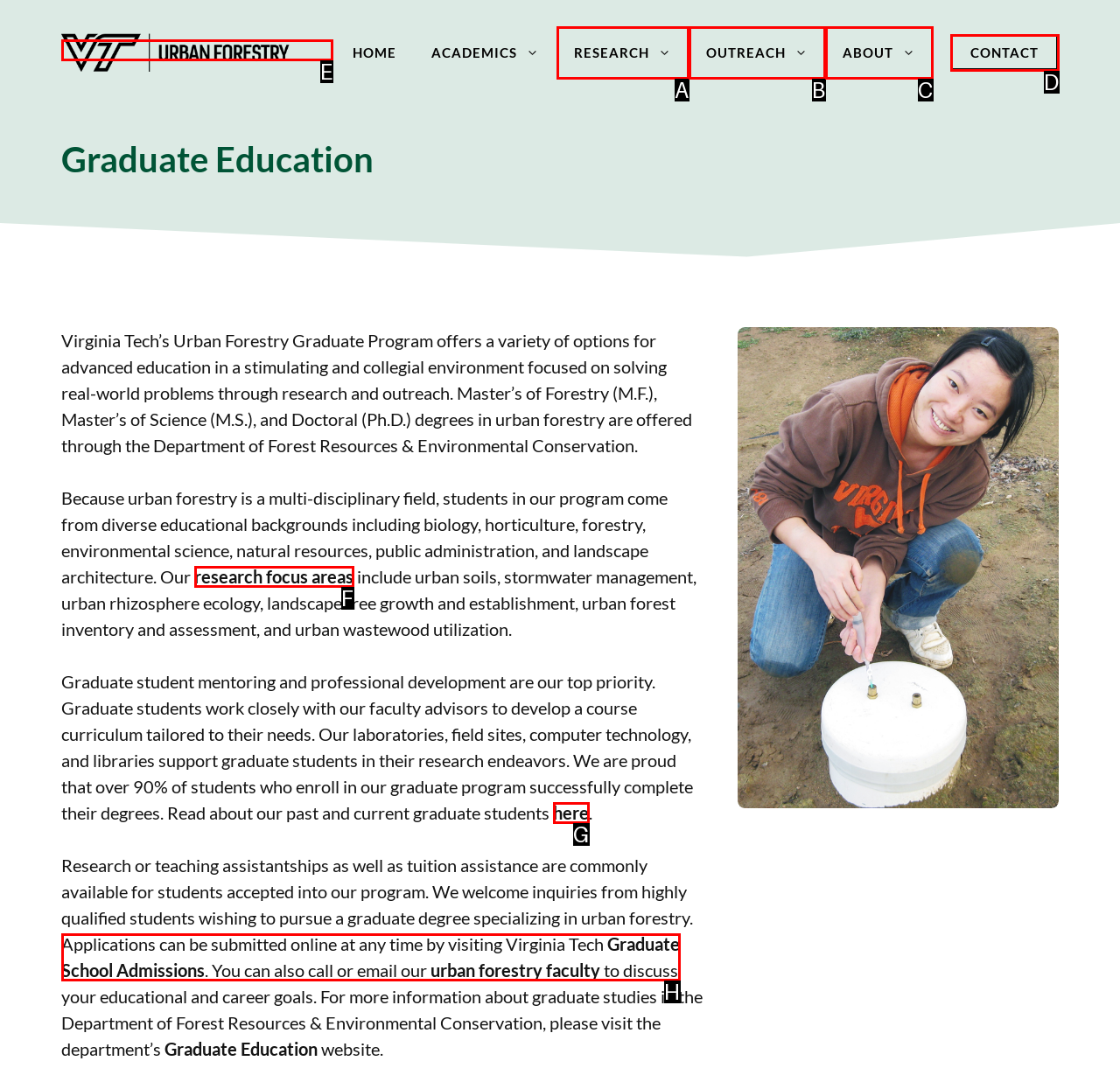Select the option that corresponds to the description: Hard Drive
Respond with the letter of the matching choice from the options provided.

None